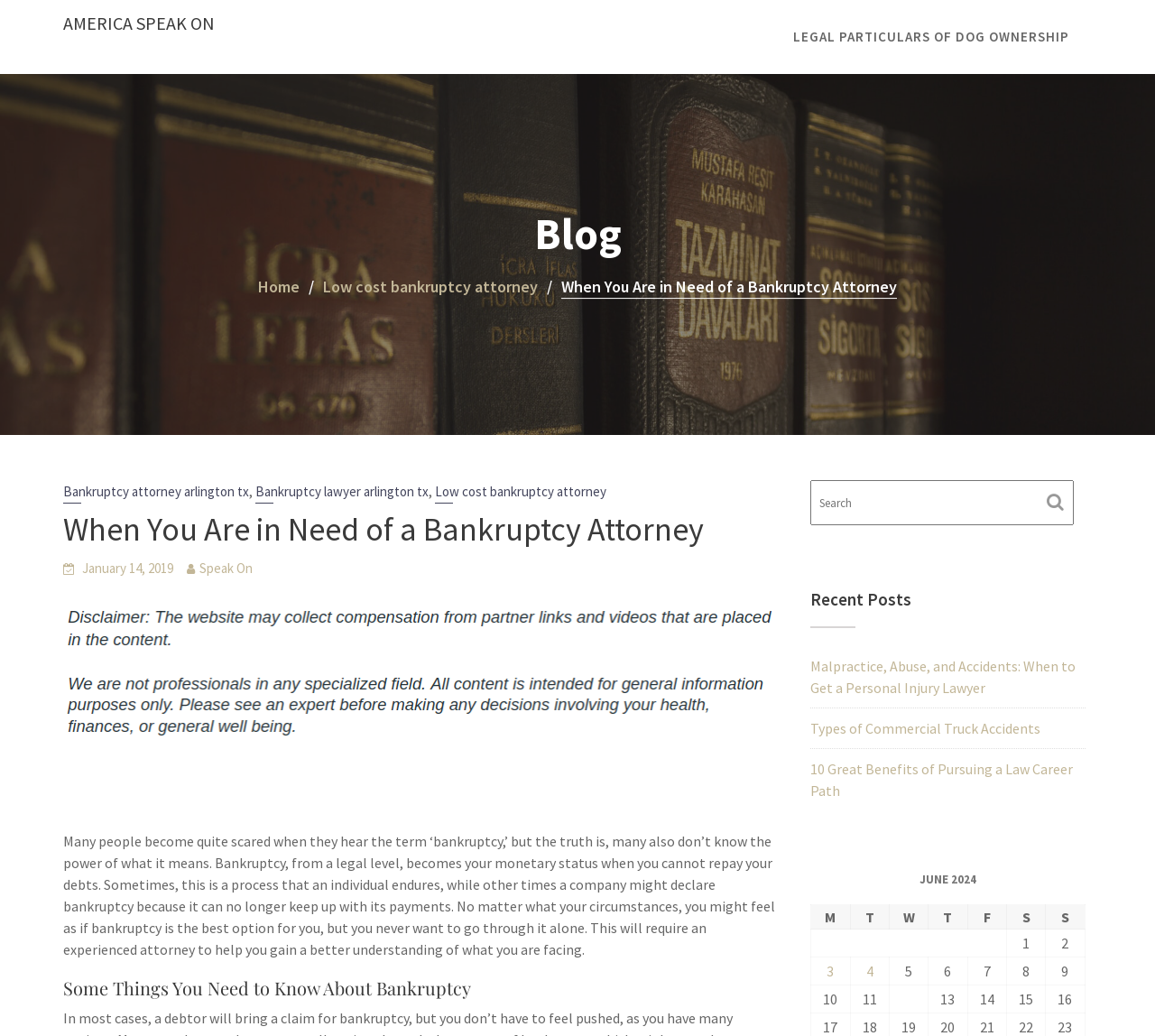Determine the bounding box coordinates of the region to click in order to accomplish the following instruction: "Read 'Some Things You Need to Know About Bankruptcy'". Provide the coordinates as four float numbers between 0 and 1, specifically [left, top, right, bottom].

[0.055, 0.945, 0.674, 0.964]